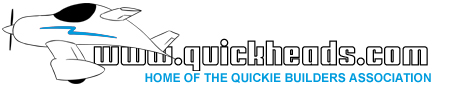What type of graphic is accompanying the text?
Using the visual information, answer the question in a single word or phrase.

Aircraft